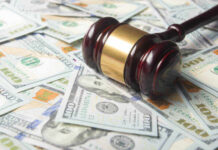Provide a comprehensive description of the image.

The image depicts a classic wooden gavel resting on a spread of U.S. hundred-dollar bills. The gavel, symbolizing justice and legal authority, contrasts sharply with the vibrant green currency, emphasizing themes of law, finance, and accountability. This visual encapsulates the ongoing discourse regarding financial matters in legal contexts, particularly relevant in discussions surrounding significant charges faced by public figures, such as those related to fraud or other legal infractions. The juxtaposition of the gavel and money invites contemplation on the intersection of justice and financial influence in contemporary society.